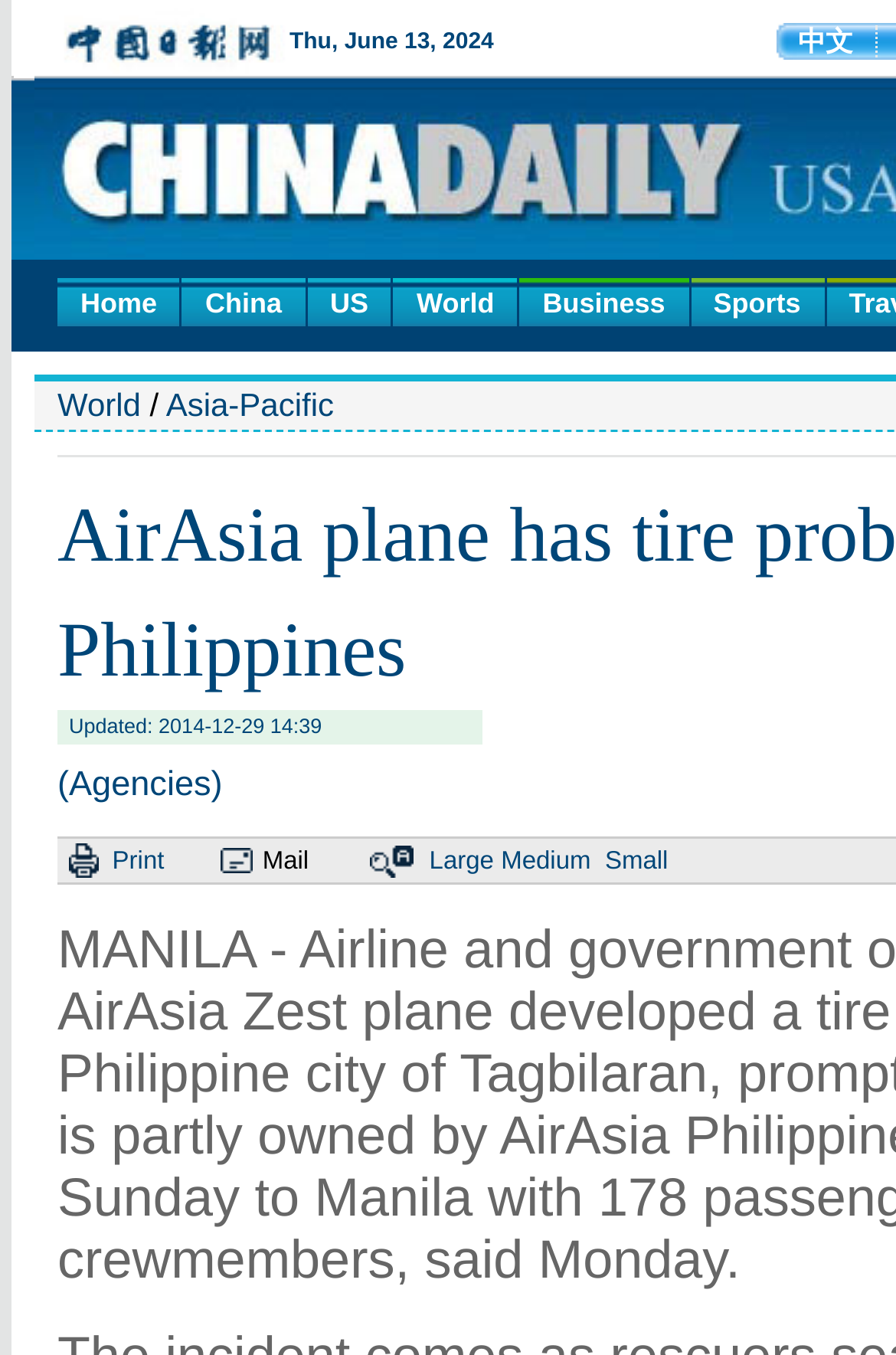Please identify the bounding box coordinates for the region that you need to click to follow this instruction: "print the article".

[0.125, 0.625, 0.183, 0.645]